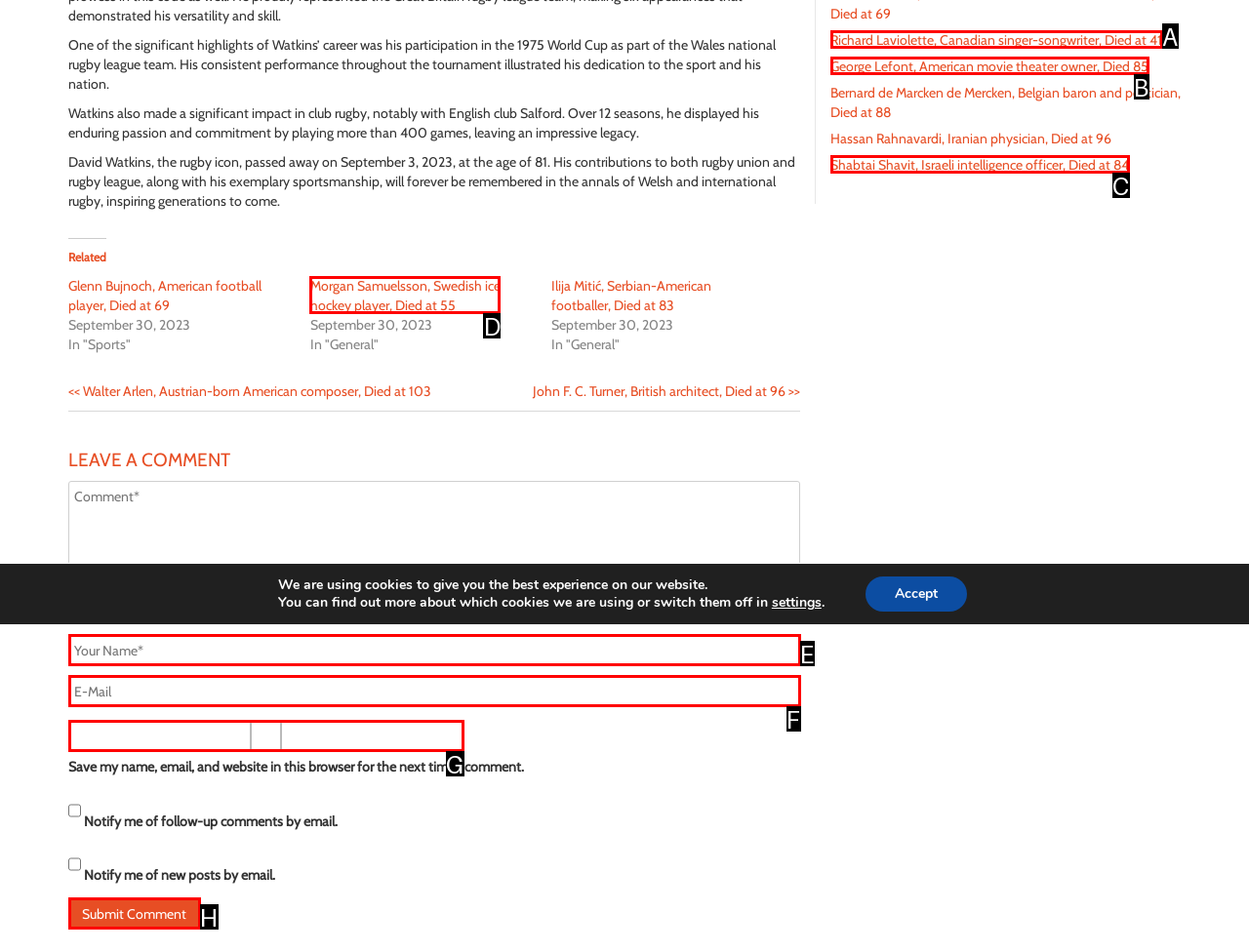Identify the letter of the UI element that fits the description: name="email" placeholder="E-Mail"
Respond with the letter of the option directly.

F